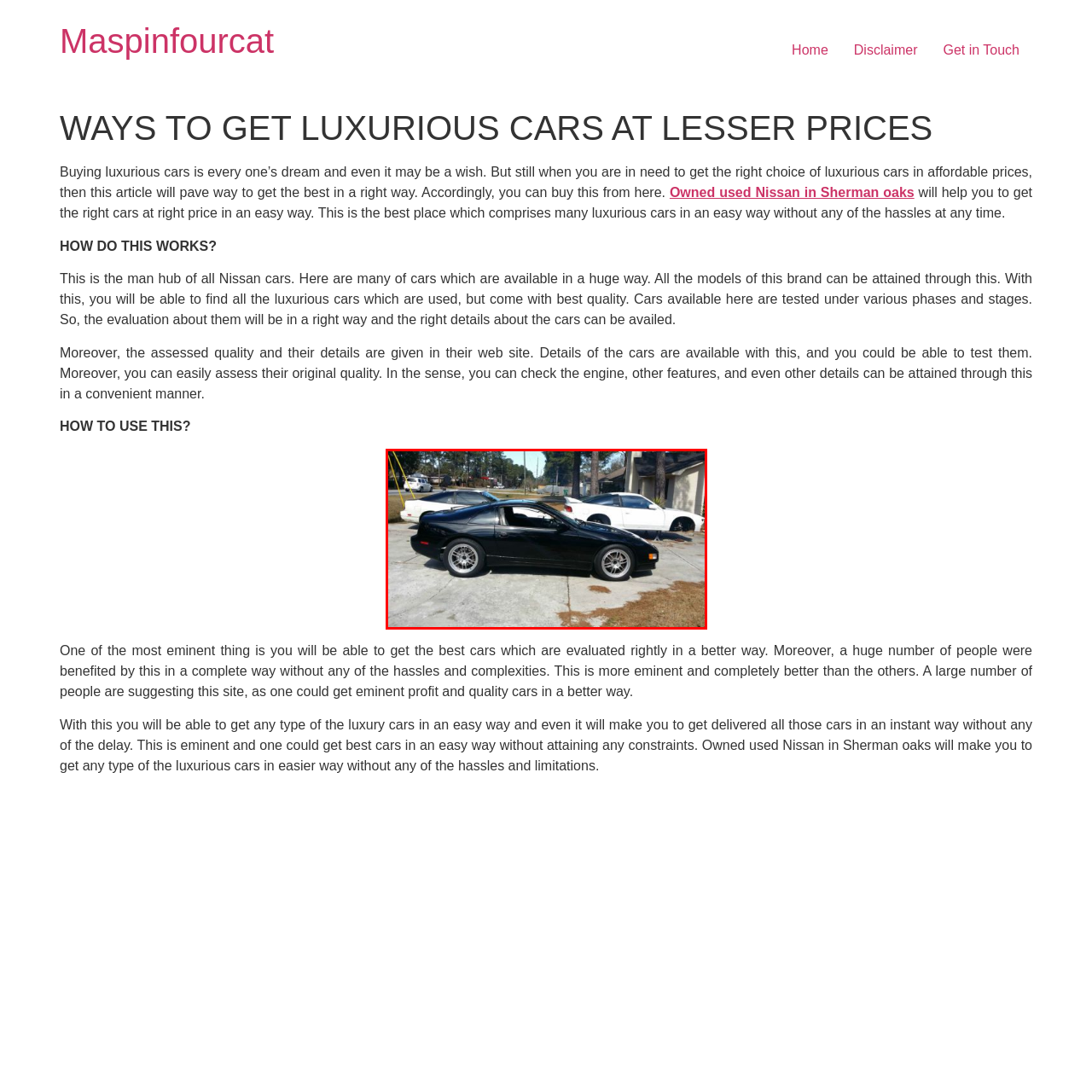View the image surrounded by the red border, How many cars are visible in the scene?
 Answer using a single word or phrase.

three